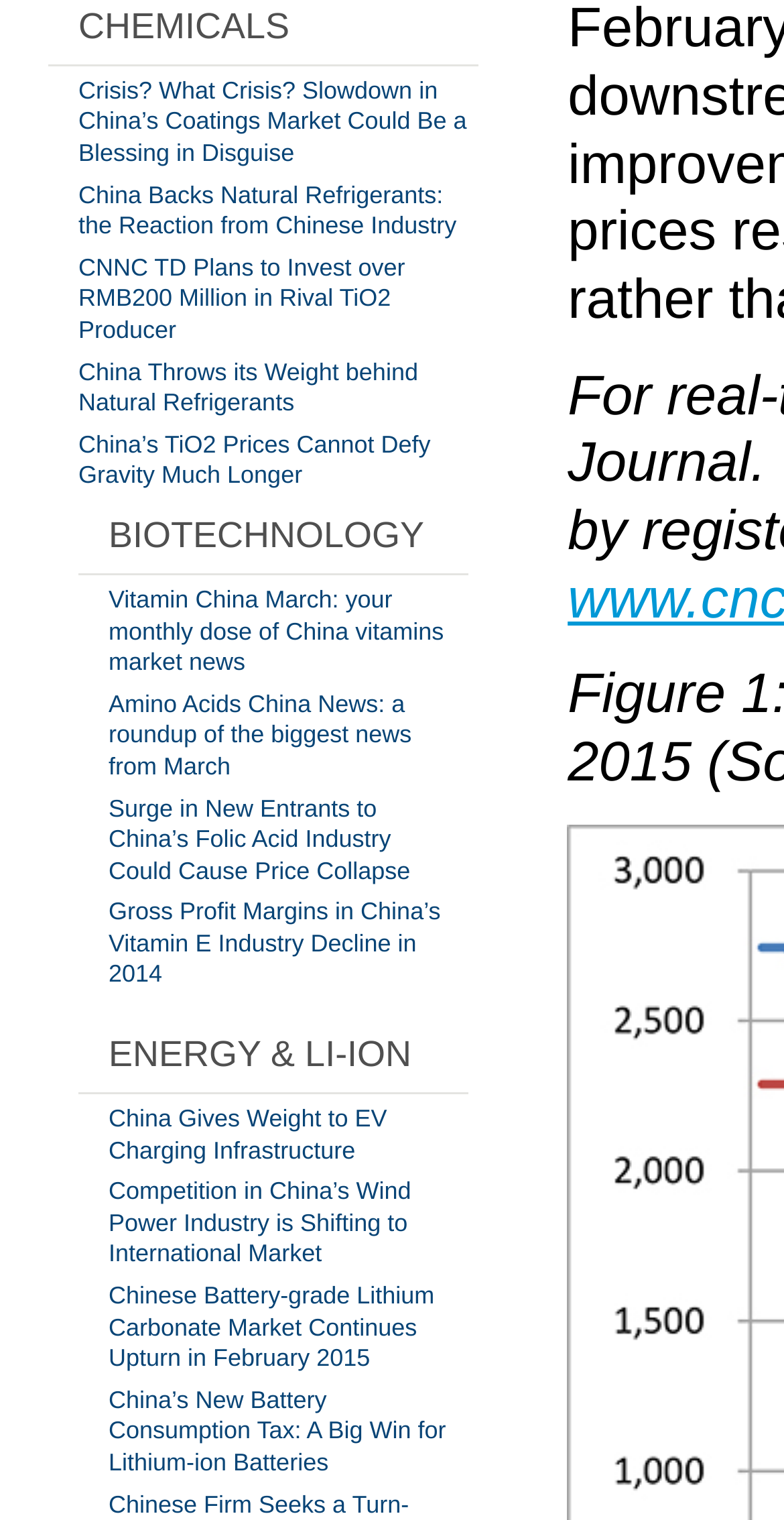Identify the bounding box coordinates of the region that should be clicked to execute the following instruction: "View Chinese Battery-grade Lithium Carbonate Market Continues Upturn in February 2015".

[0.138, 0.843, 0.554, 0.903]